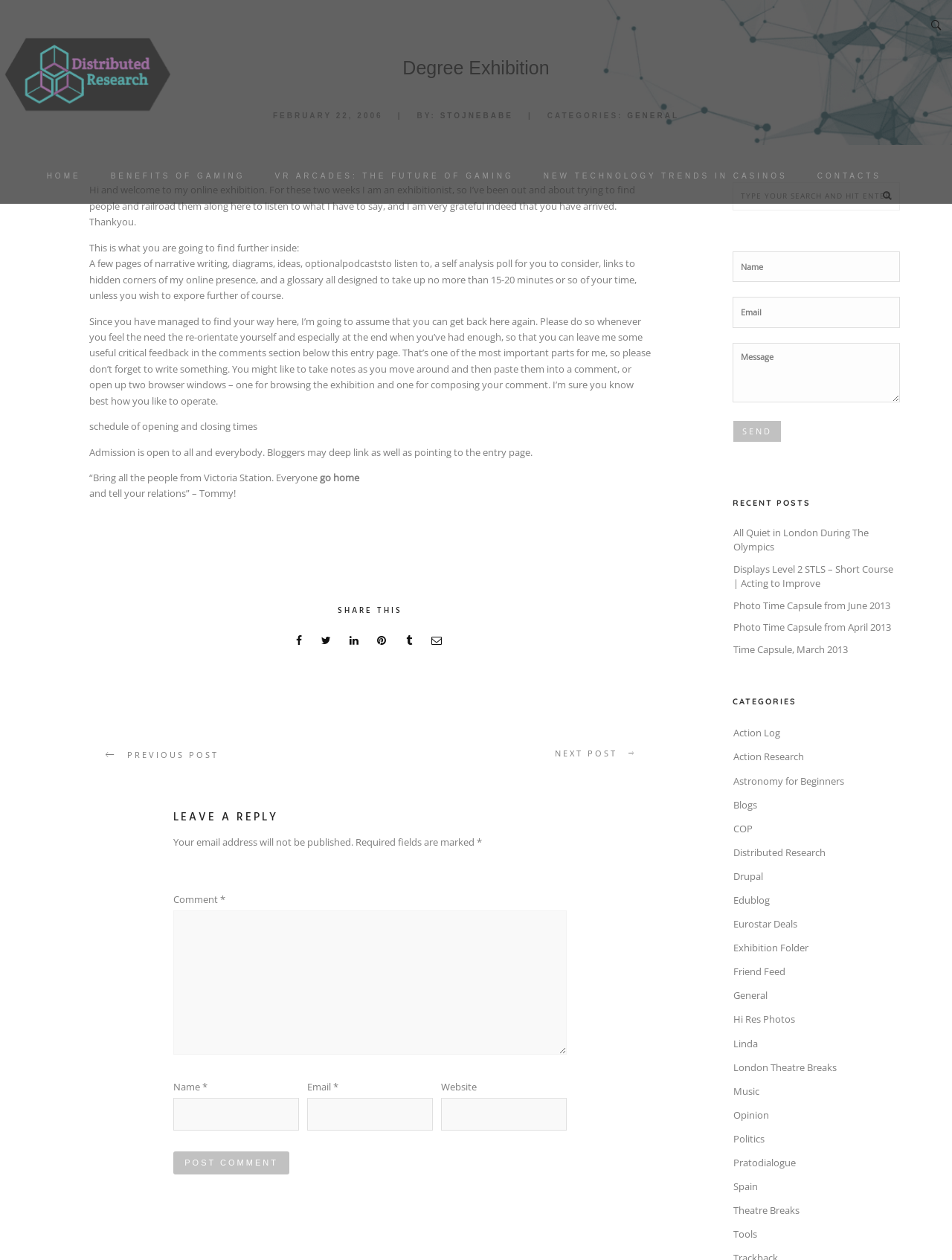Show the bounding box coordinates of the region that should be clicked to follow the instruction: "Leave a reply."

[0.182, 0.645, 0.595, 0.654]